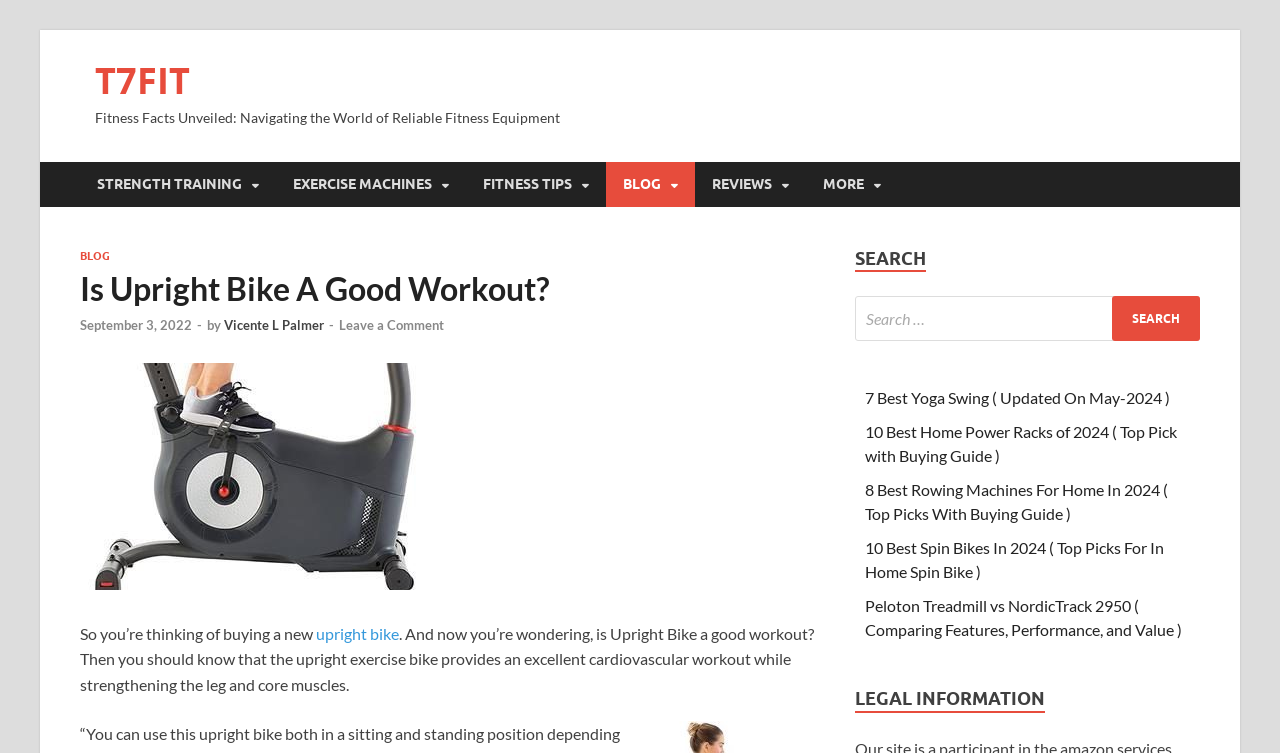What is the category of the article?
Please respond to the question with a detailed and informative answer.

I inferred this by looking at the main heading and the content of the article, which discusses the benefits of an upright exercise bike, indicating that the category is related to fitness.